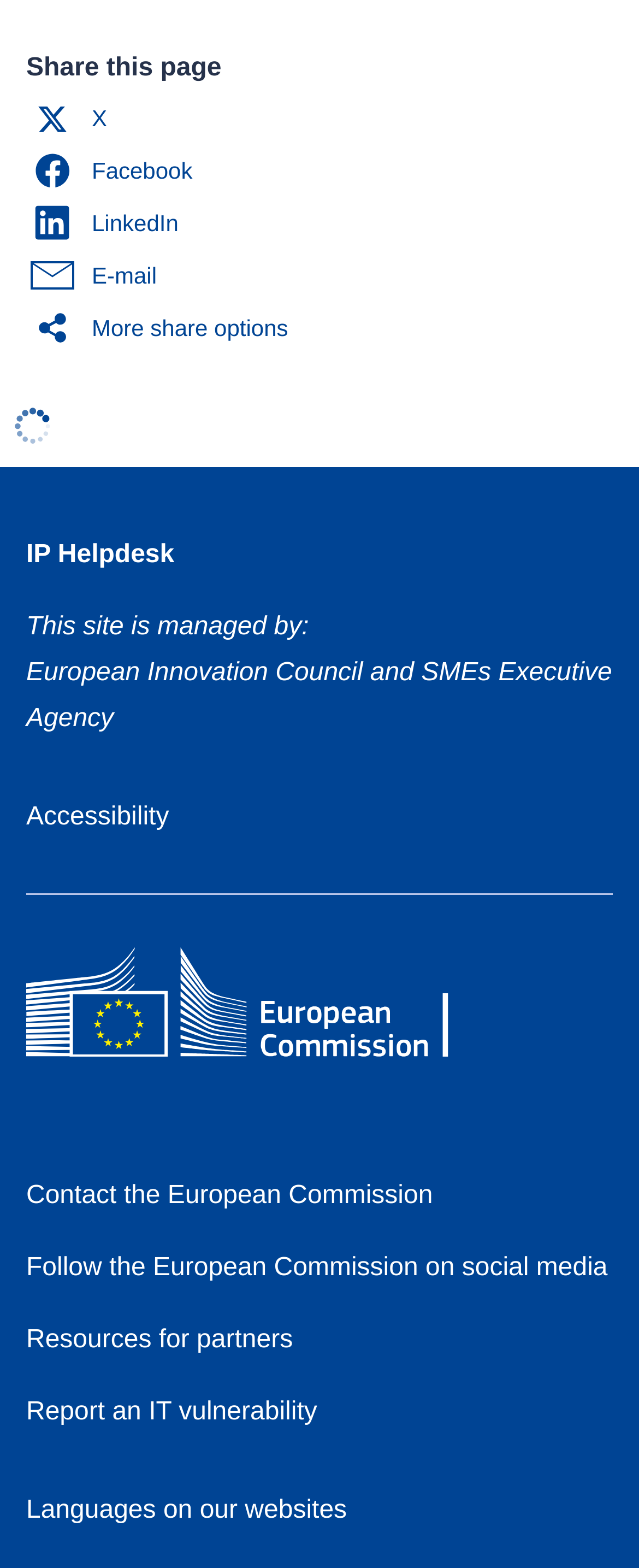Please provide a comprehensive answer to the question based on the screenshot: How many share options are initially visible?

The question can be answered by looking at the button elements on the webpage, which are located at the top of the page. There are four buttons with the text 'Facebook', 'LinkedIn', 'E-mail', and 'More share options'. The 'More share options' button has a popup menu, indicating that there are more share options available, but initially, only four options are visible.